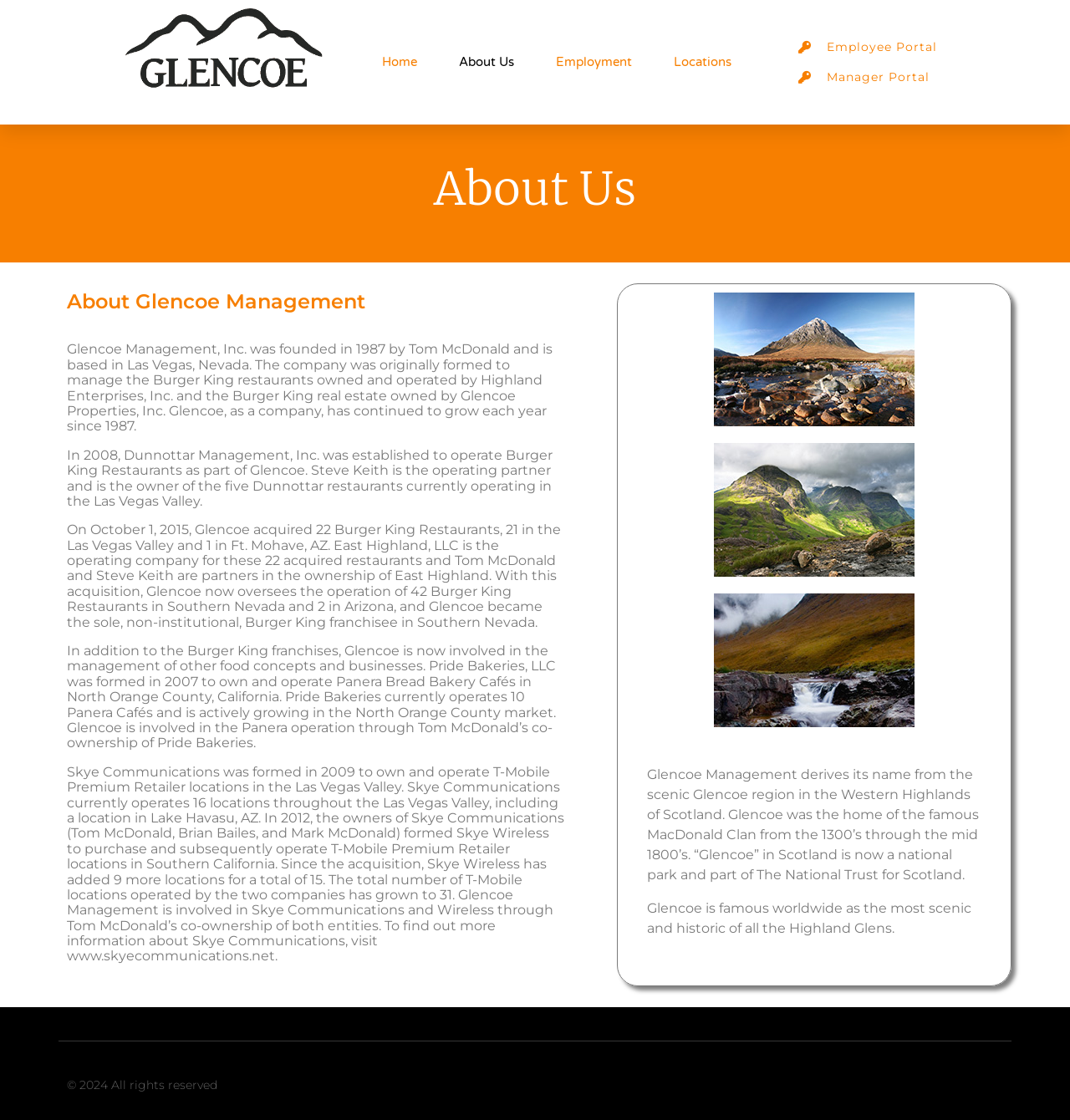Please give a succinct answer to the question in one word or phrase:
How many T-Mobile locations are operated by Skye Communications and Skye Wireless?

31